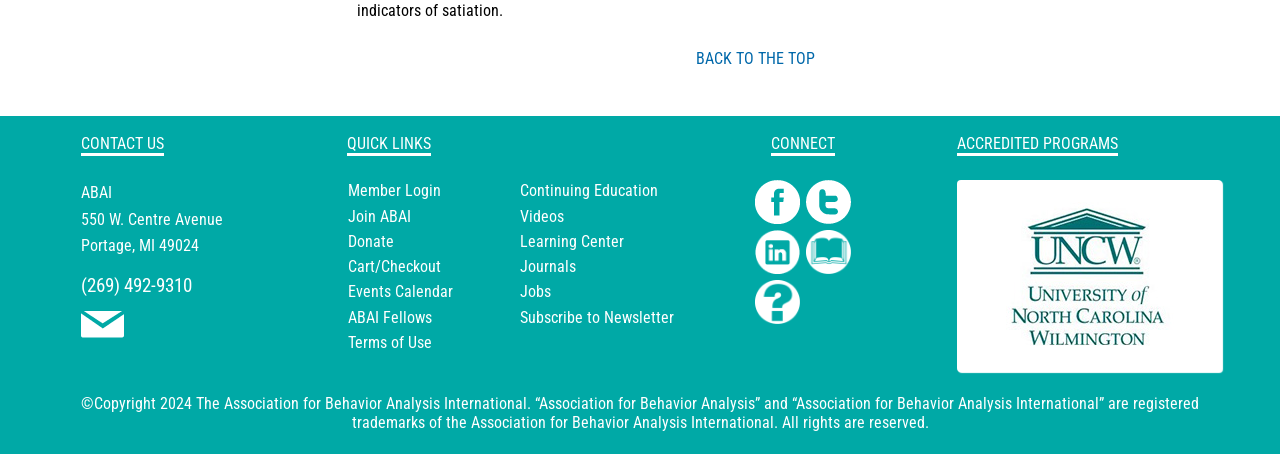Determine the bounding box coordinates of the region to click in order to accomplish the following instruction: "Contact us by phone". Provide the coordinates as four float numbers between 0 and 1, specifically [left, top, right, bottom].

[0.063, 0.603, 0.15, 0.653]